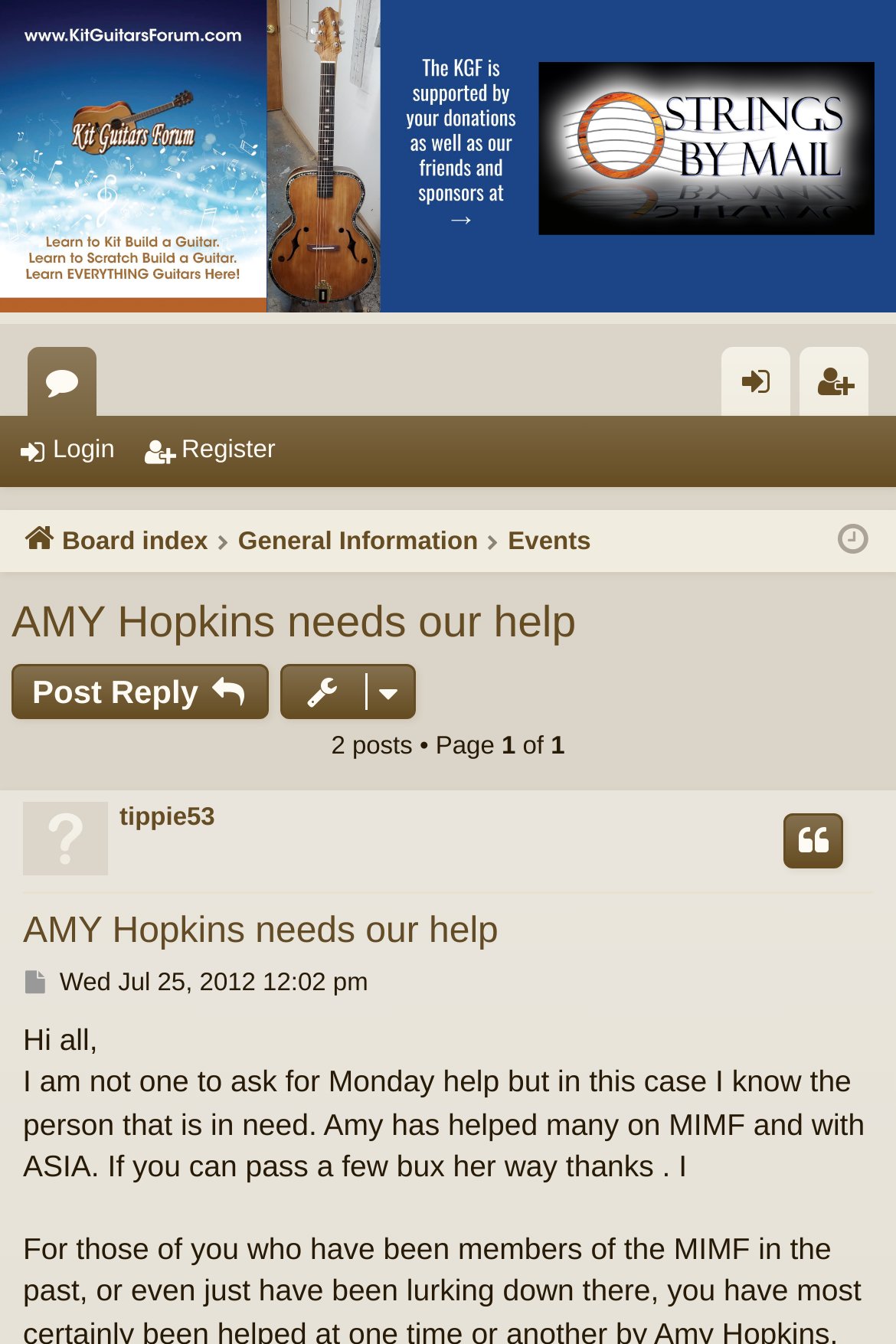Using the element description provided, determine the bounding box coordinates in the format (top-left x, top-left y, bottom-right x, bottom-right y). Ensure that all values are floating point numbers between 0 and 1. Element description: Forums

[0.031, 0.259, 0.108, 0.31]